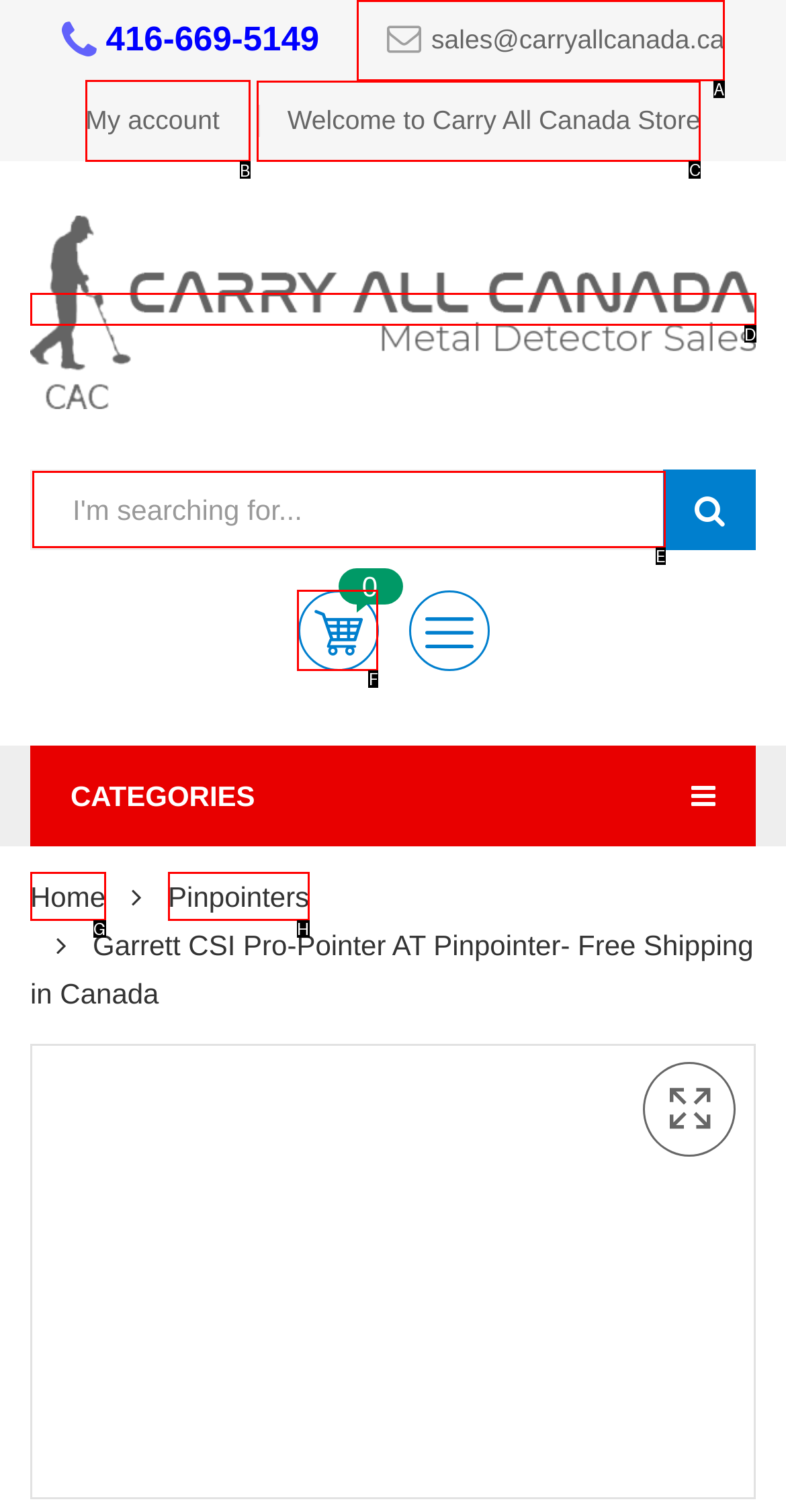Determine the correct UI element to click for this instruction: Learn about 3 reasons a cleaning franchise is a smart investment. Respond with the letter of the chosen element.

None